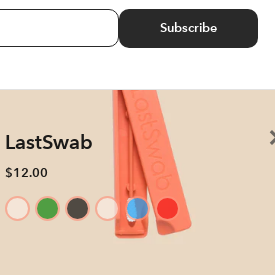How many color options are available for the LastSwab?
Look at the image and answer the question using a single word or phrase.

5